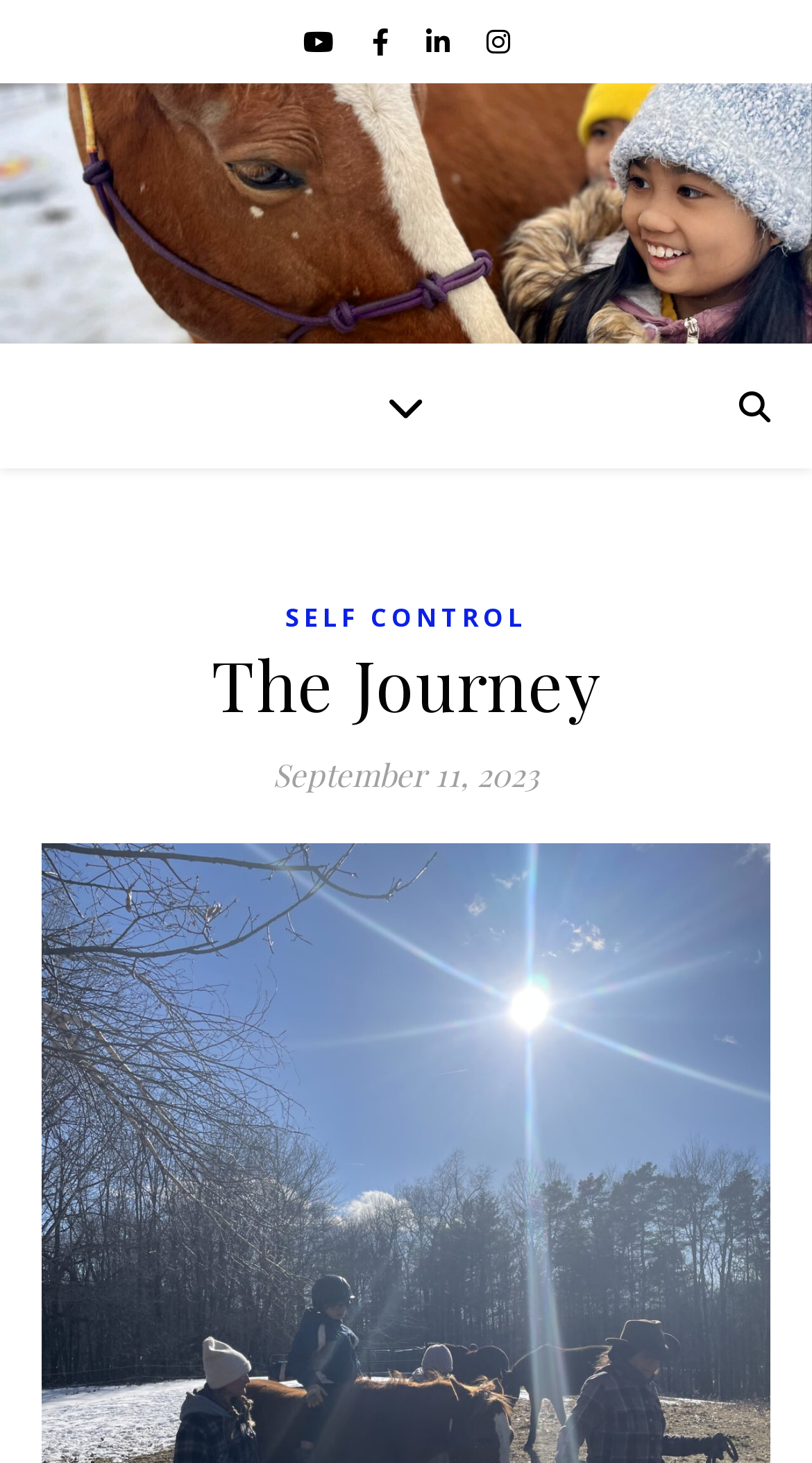Summarize the webpage comprehensively, mentioning all visible components.

The webpage is titled "The Journey" and appears to be a blog or article page. At the top, there are four social media links, evenly spaced and aligned horizontally, represented by icons. 

Below the social media links, there is a table layout that spans the entire width of the page. Within this layout, there is a header section that occupies most of the page width. The header section contains a heading with the title "The Journey", which is centered and prominent. To the left of the title, there is a link labeled "SELF CONTROL". On the same line as the title, but to the right, there is a static text element displaying the date "September 11, 2023".